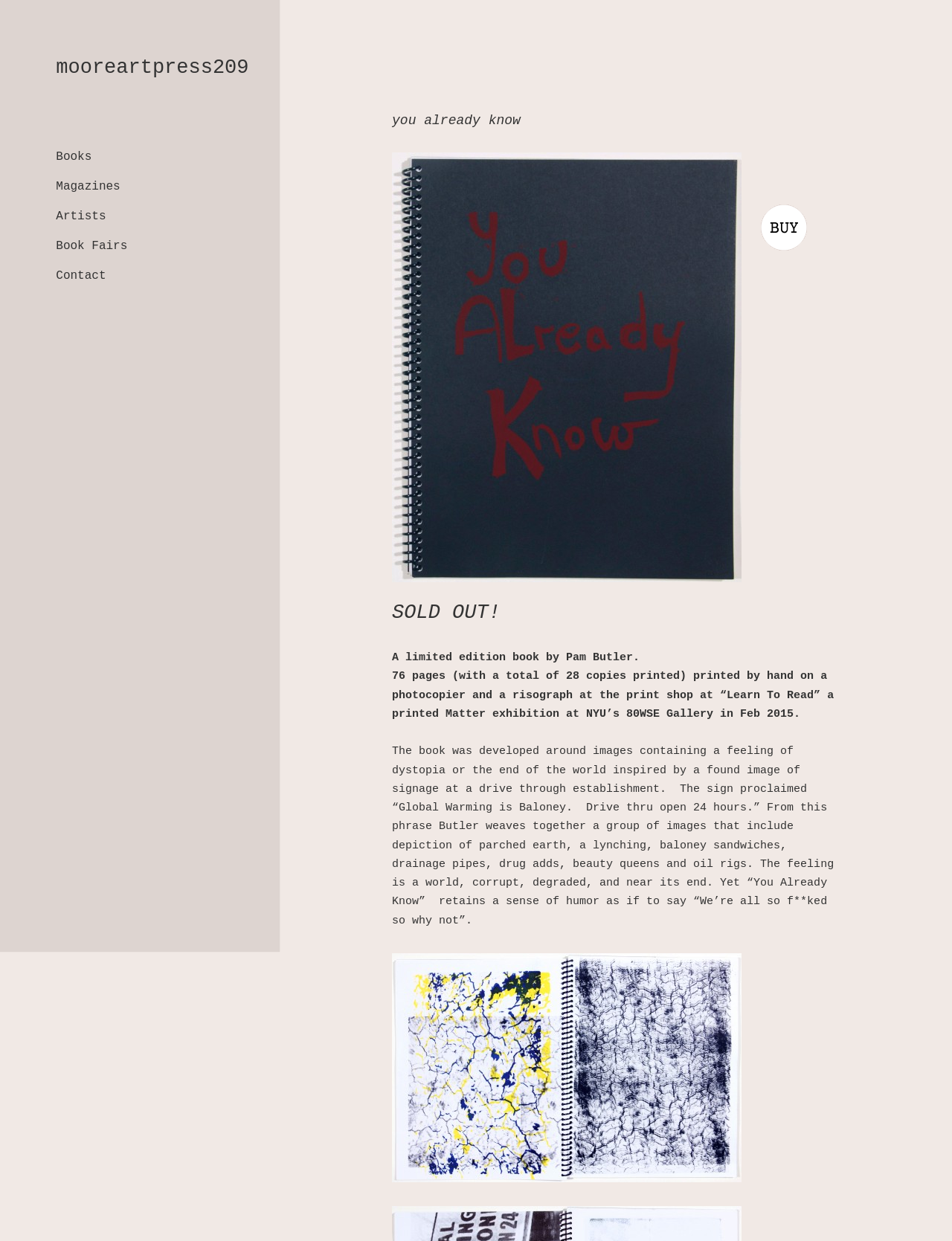What is the name of the book?
Refer to the image and give a detailed answer to the question.

The name of the book can be found in the heading 'you already know' and also in the image description 'You Already Know Cover'.